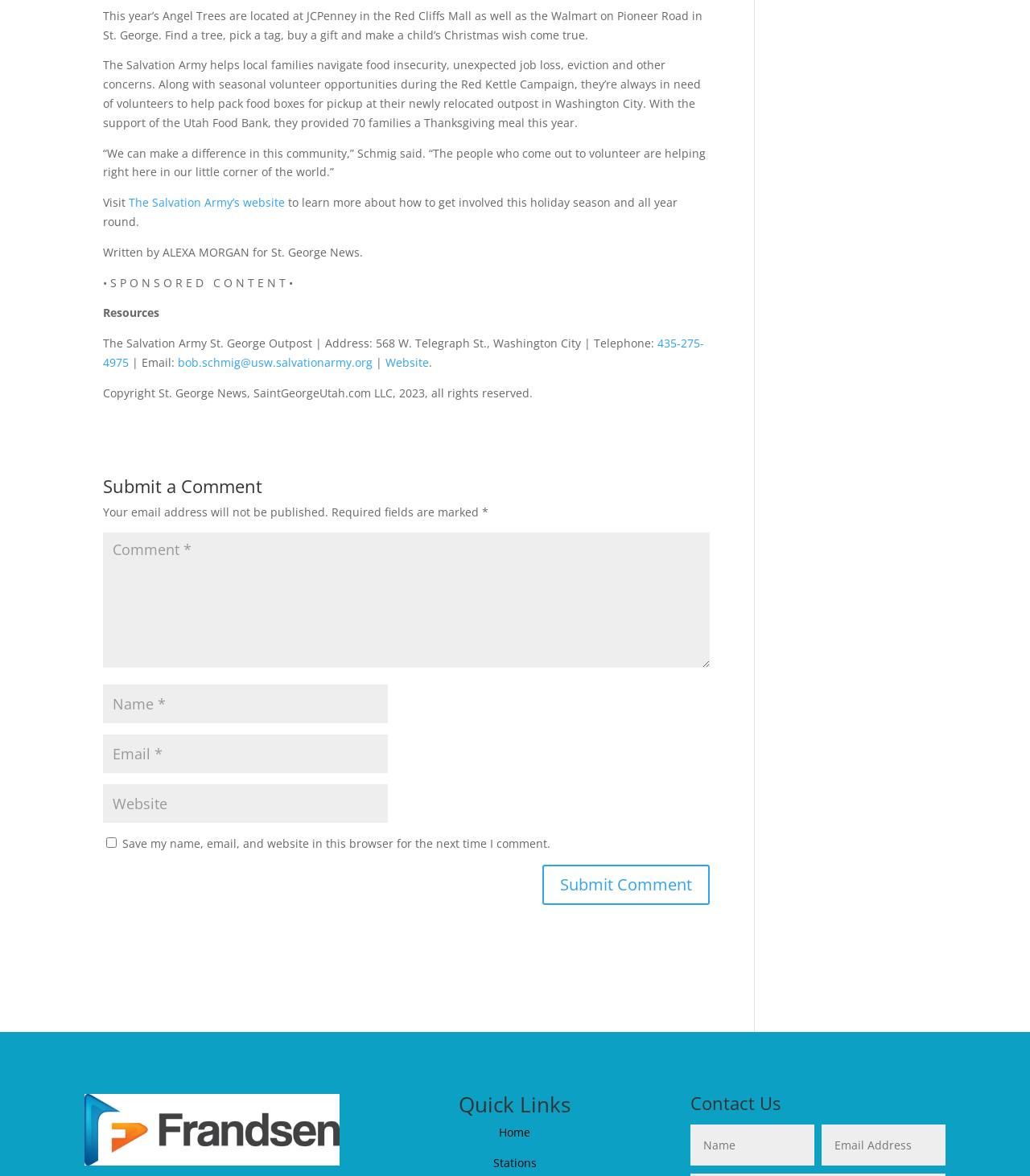Given the description "Website", determine the bounding box of the corresponding UI element.

[0.374, 0.302, 0.416, 0.315]